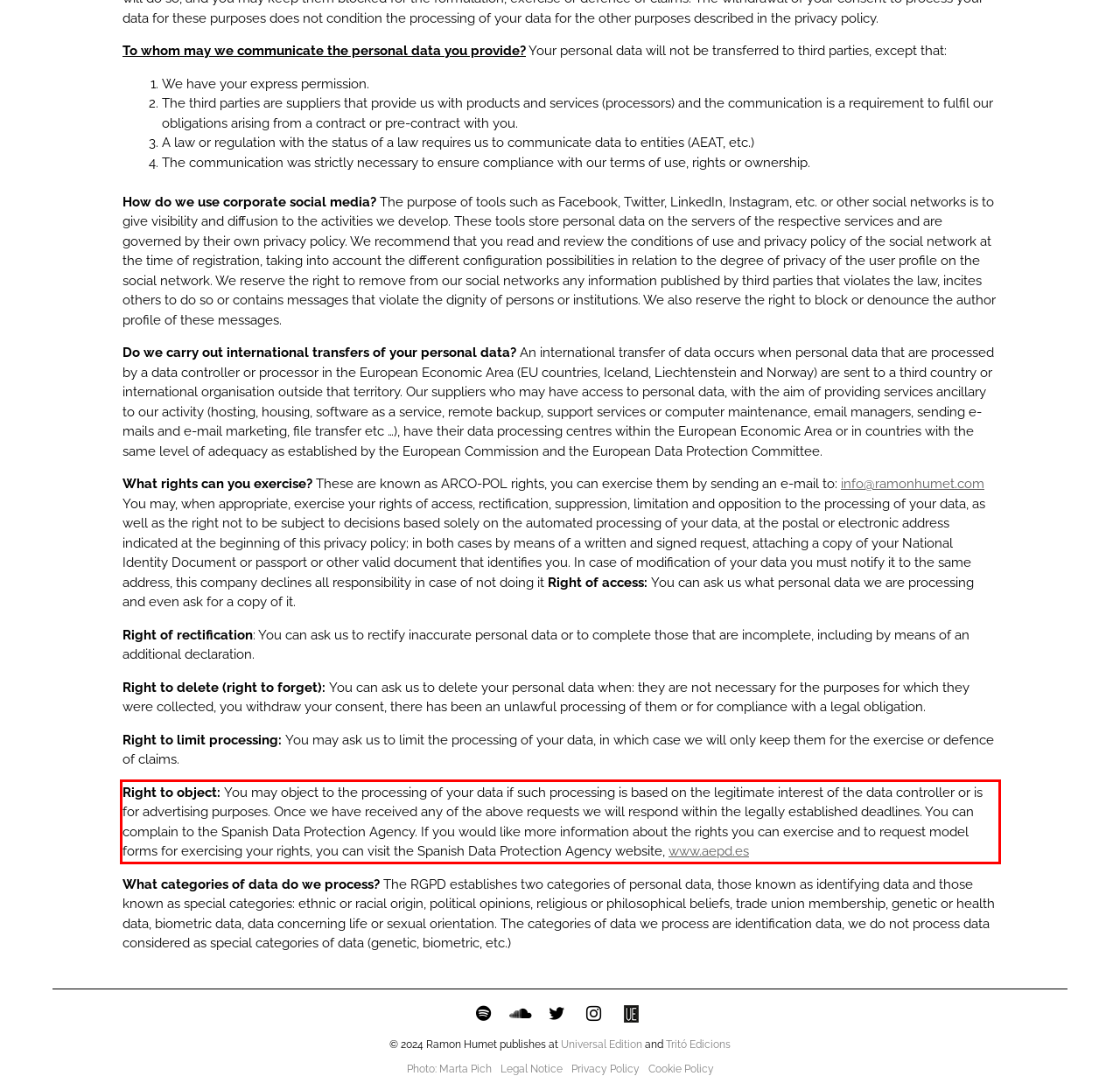Extract and provide the text found inside the red rectangle in the screenshot of the webpage.

Right to object: You may object to the processing of your data if such processing is based on the legitimate interest of the data controller or is for advertising purposes. Once we have received any of the above requests we will respond within the legally established deadlines. You can complain to the Spanish Data Protection Agency. If you would like more information about the rights you can exercise and to request model forms for exercising your rights, you can visit the Spanish Data Protection Agency website, www.aepd.es